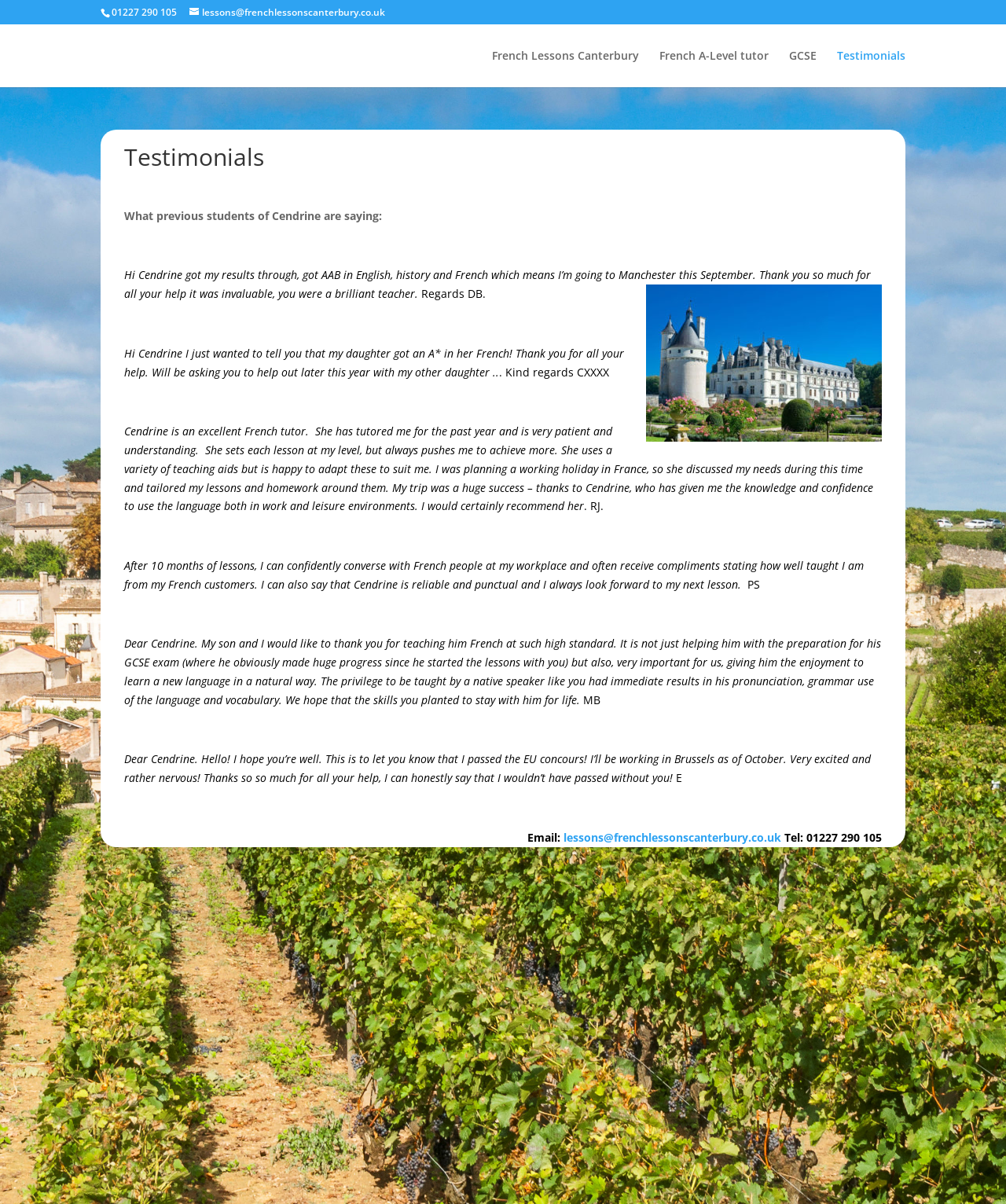Please provide a detailed answer to the question below by examining the image:
What is the phone number to contact for French lessons?

I found the phone number by looking at the bottom of the webpage, where it says 'Tel: 01227 290 105'.